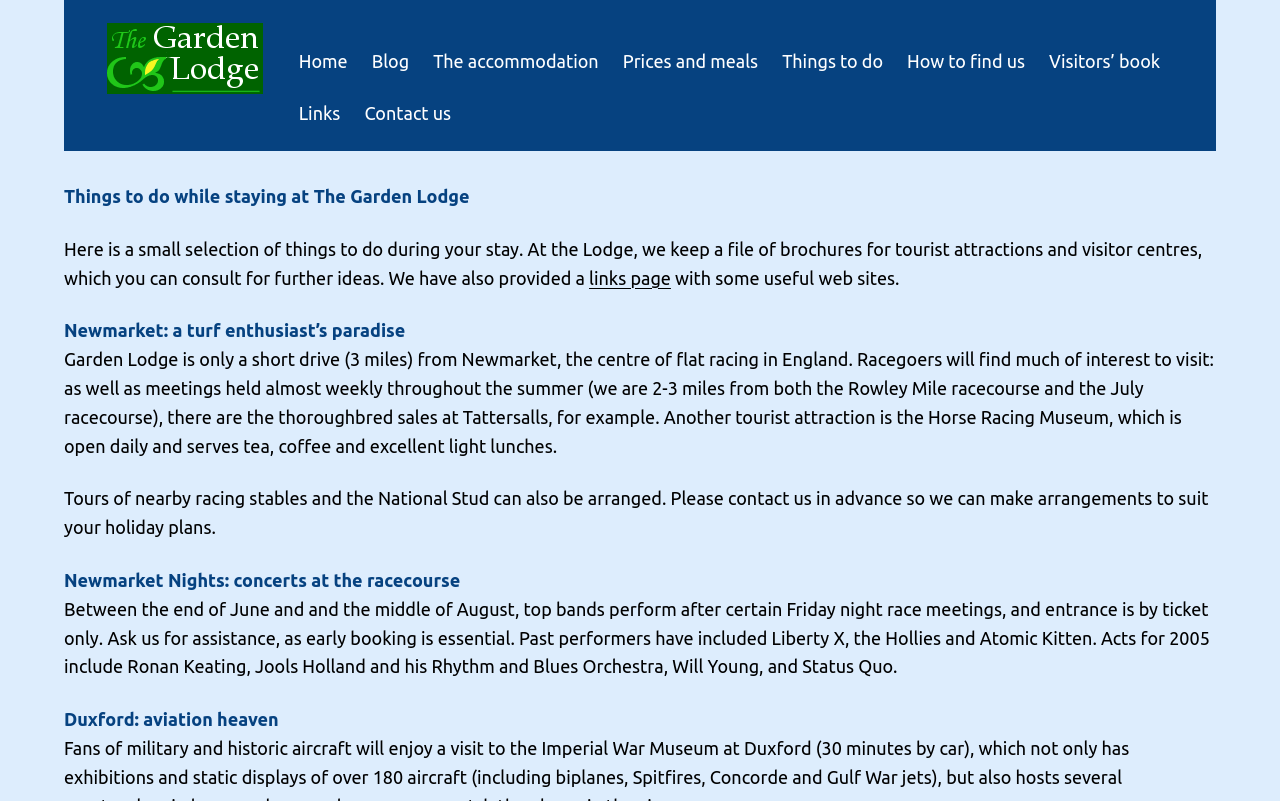Determine the bounding box coordinates for the area you should click to complete the following instruction: "Read more about 'Prices and meals'".

[0.486, 0.058, 0.592, 0.094]